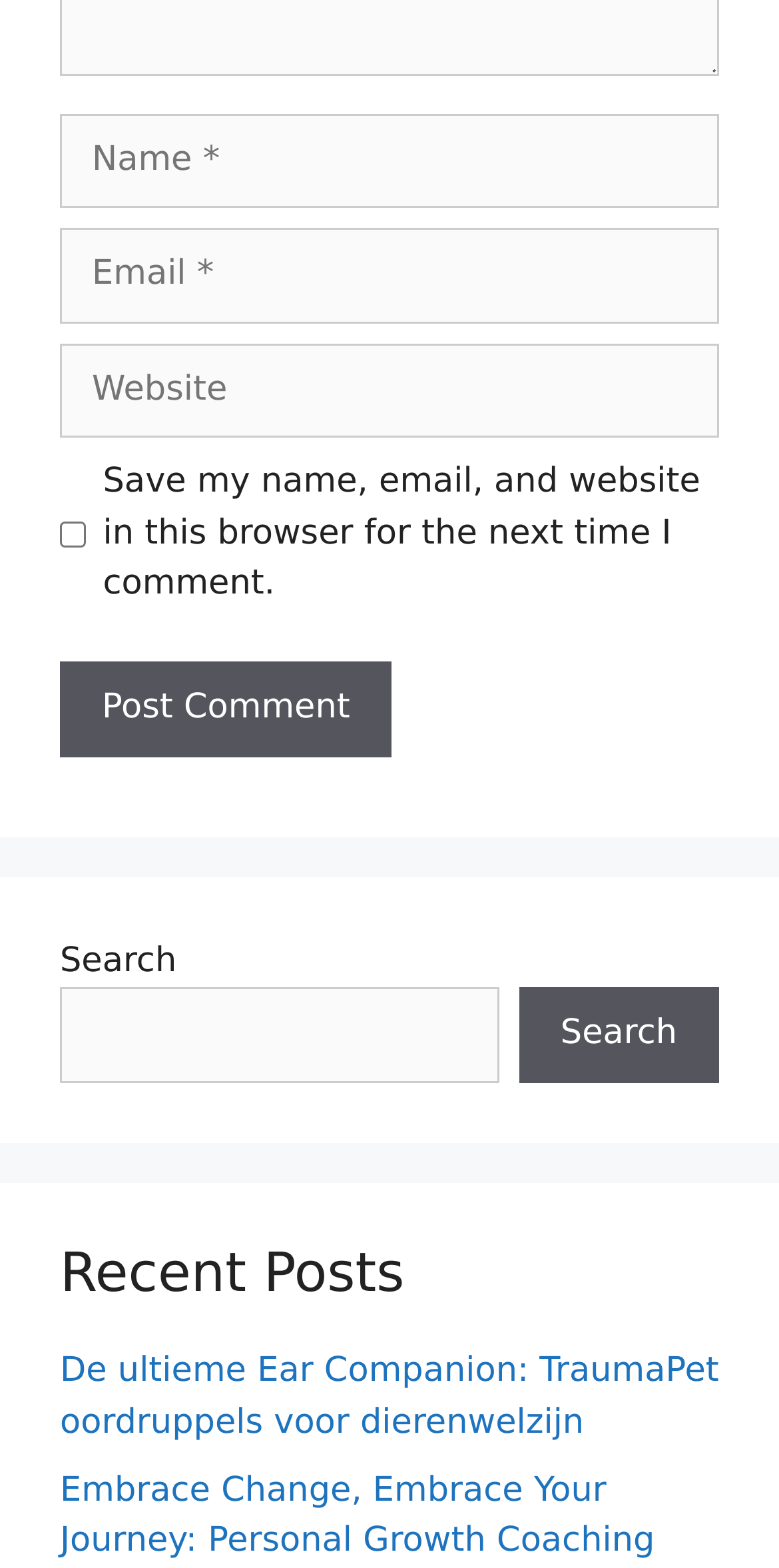Reply to the question below using a single word or brief phrase:
How many textboxes are there?

3